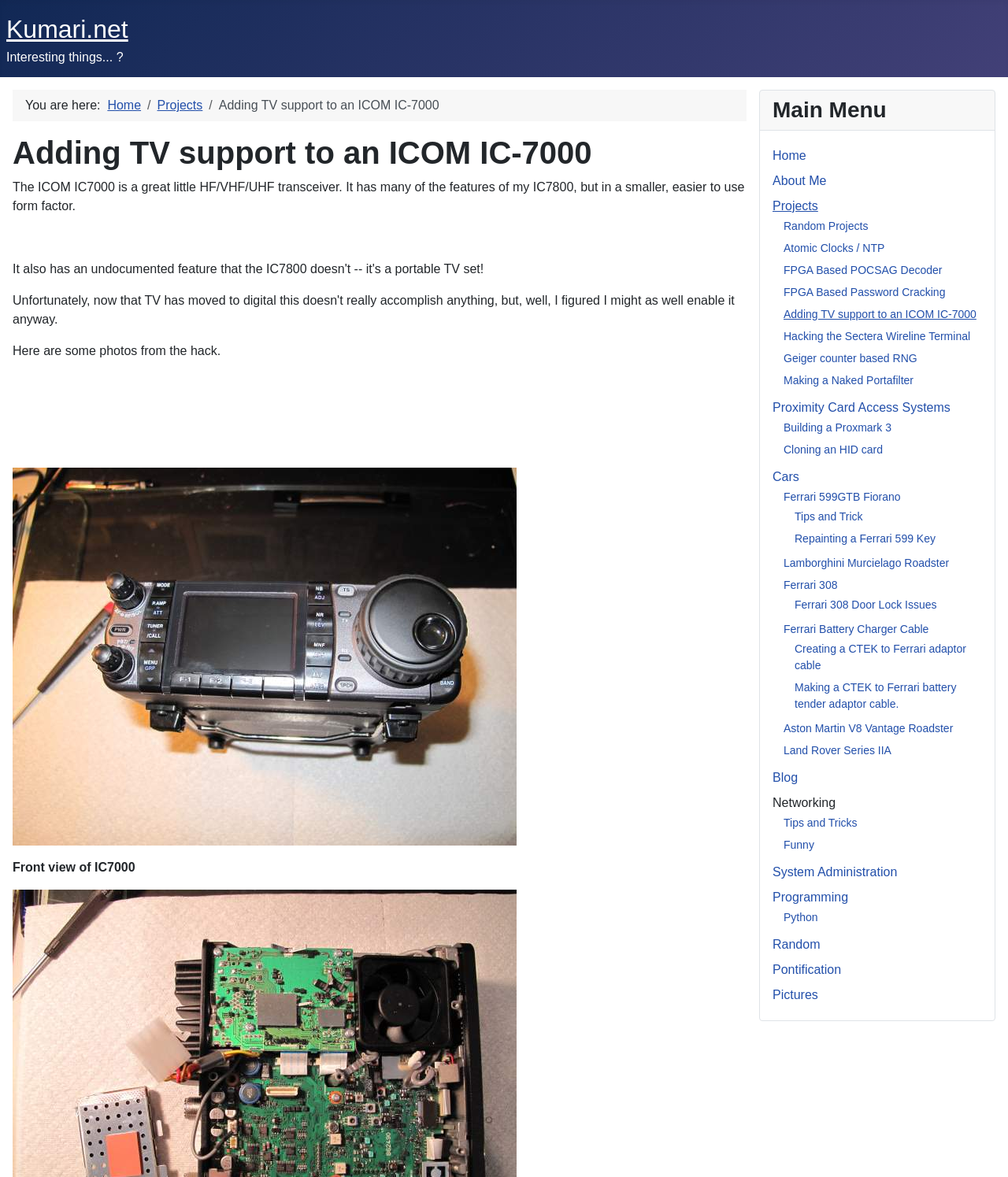What is the author's interest besides electronics?
Using the image, give a concise answer in the form of a single word or short phrase.

Cars